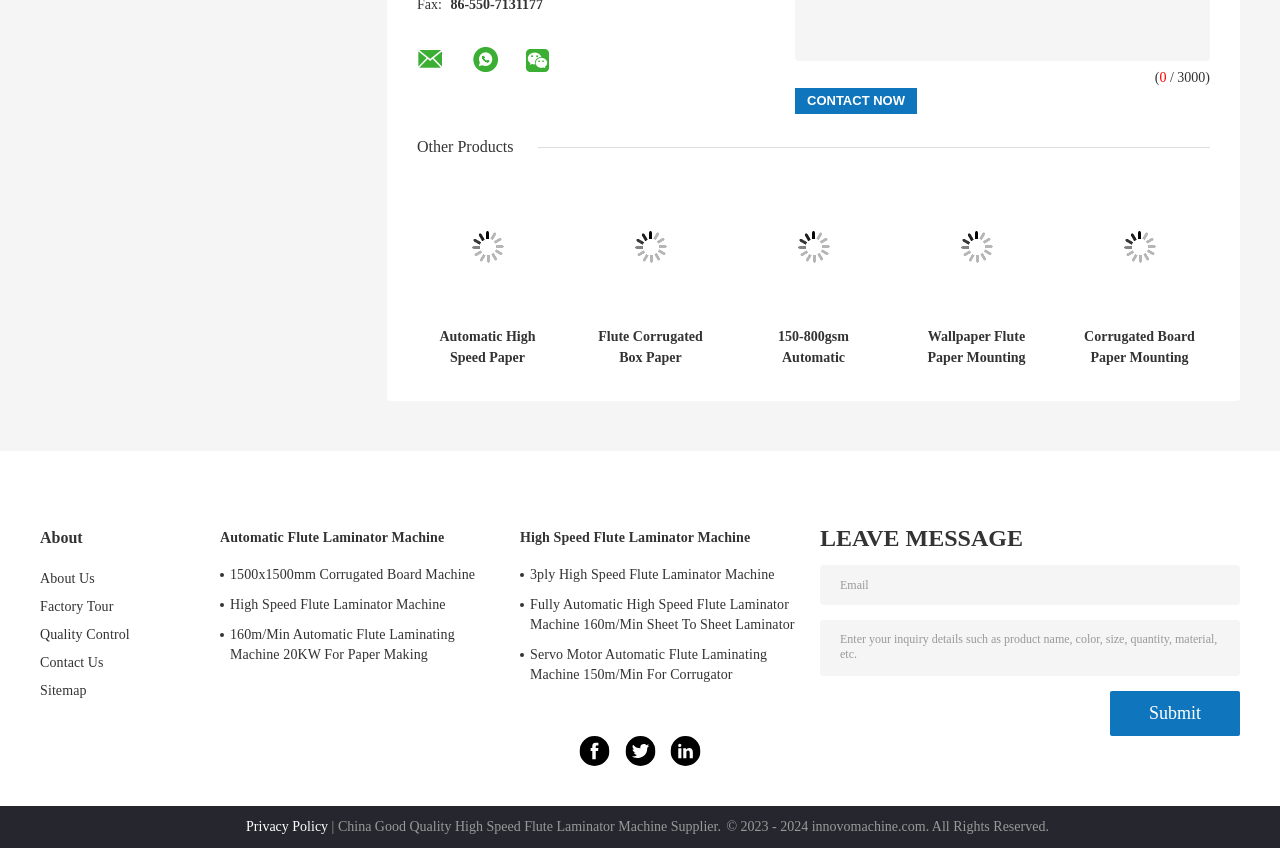Please provide a detailed answer to the question below based on the screenshot: 
What type of products are shown on the webpage?

I determined the type of products by looking at the headings and links on the webpage, which all describe different types of paper mounting machines, such as 'Automatic High Speed Paper Mounting Machine' and 'Flute Corrugated Box Paper Mounting Cardboard Laminating Machine'.